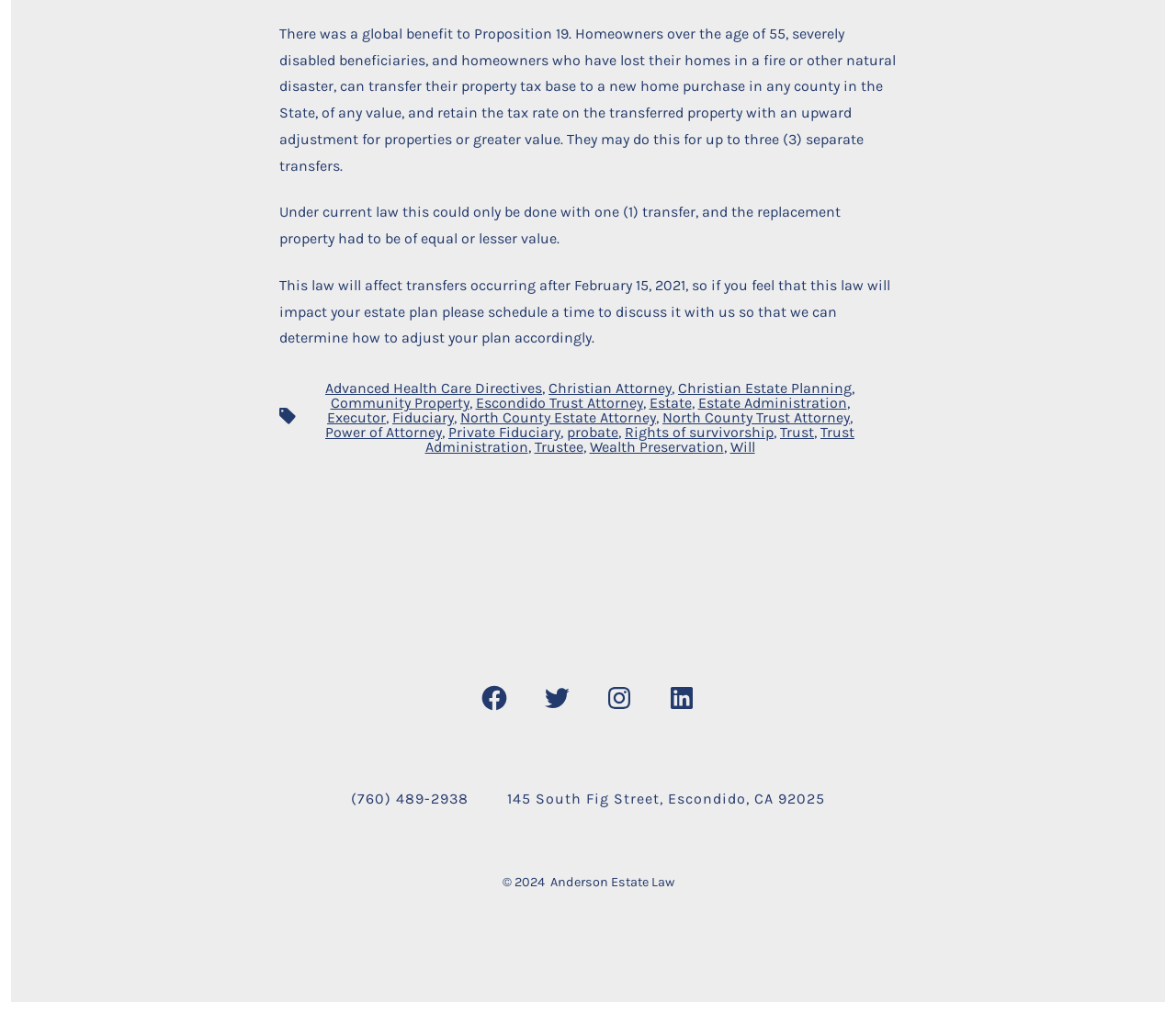Pinpoint the bounding box coordinates of the element that must be clicked to accomplish the following instruction: "Call (760) 489-2938". The coordinates should be in the format of four float numbers between 0 and 1, i.e., [left, top, right, bottom].

[0.283, 0.771, 0.413, 0.807]